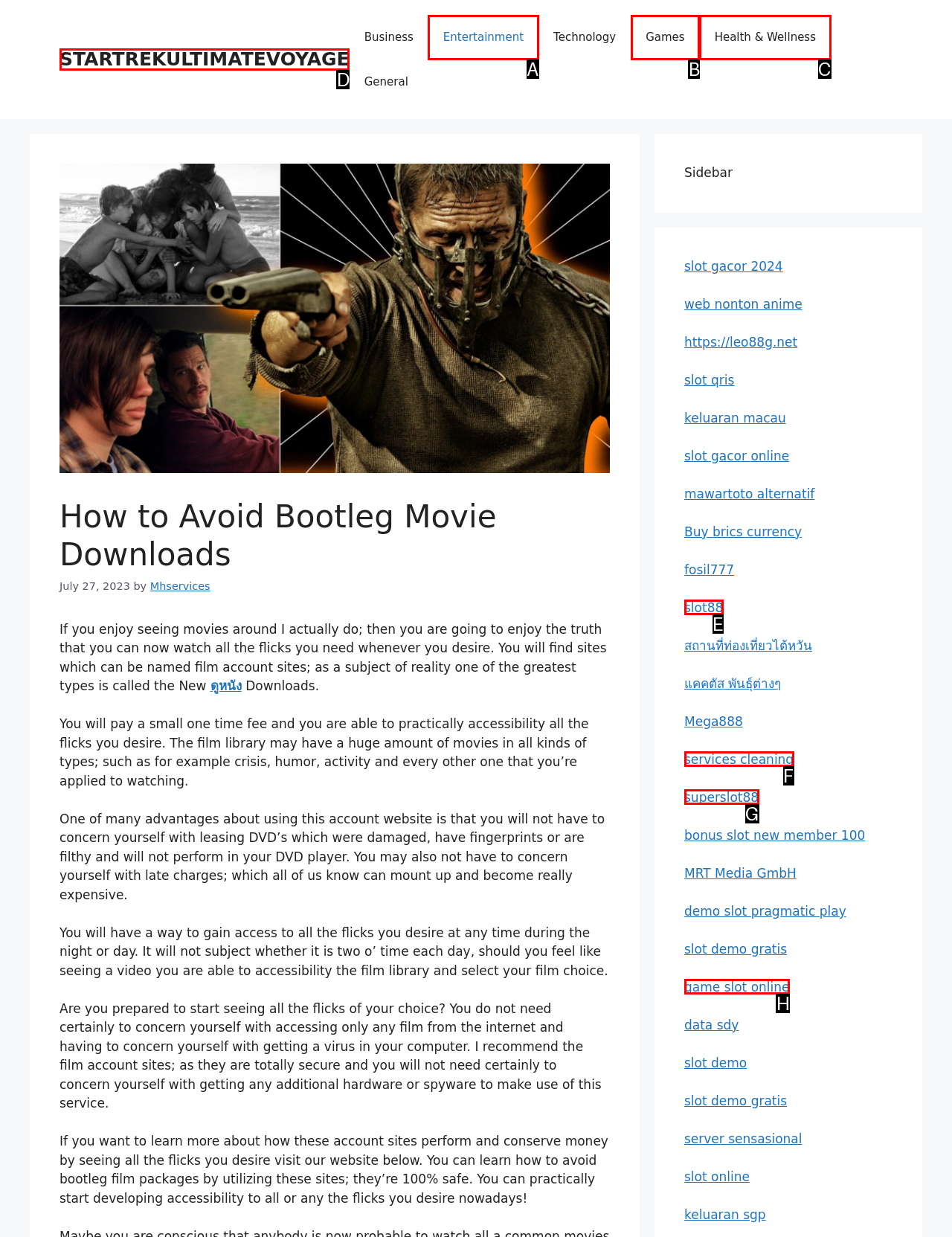Match the description: Health & Wellness to one of the options shown. Reply with the letter of the best match.

C